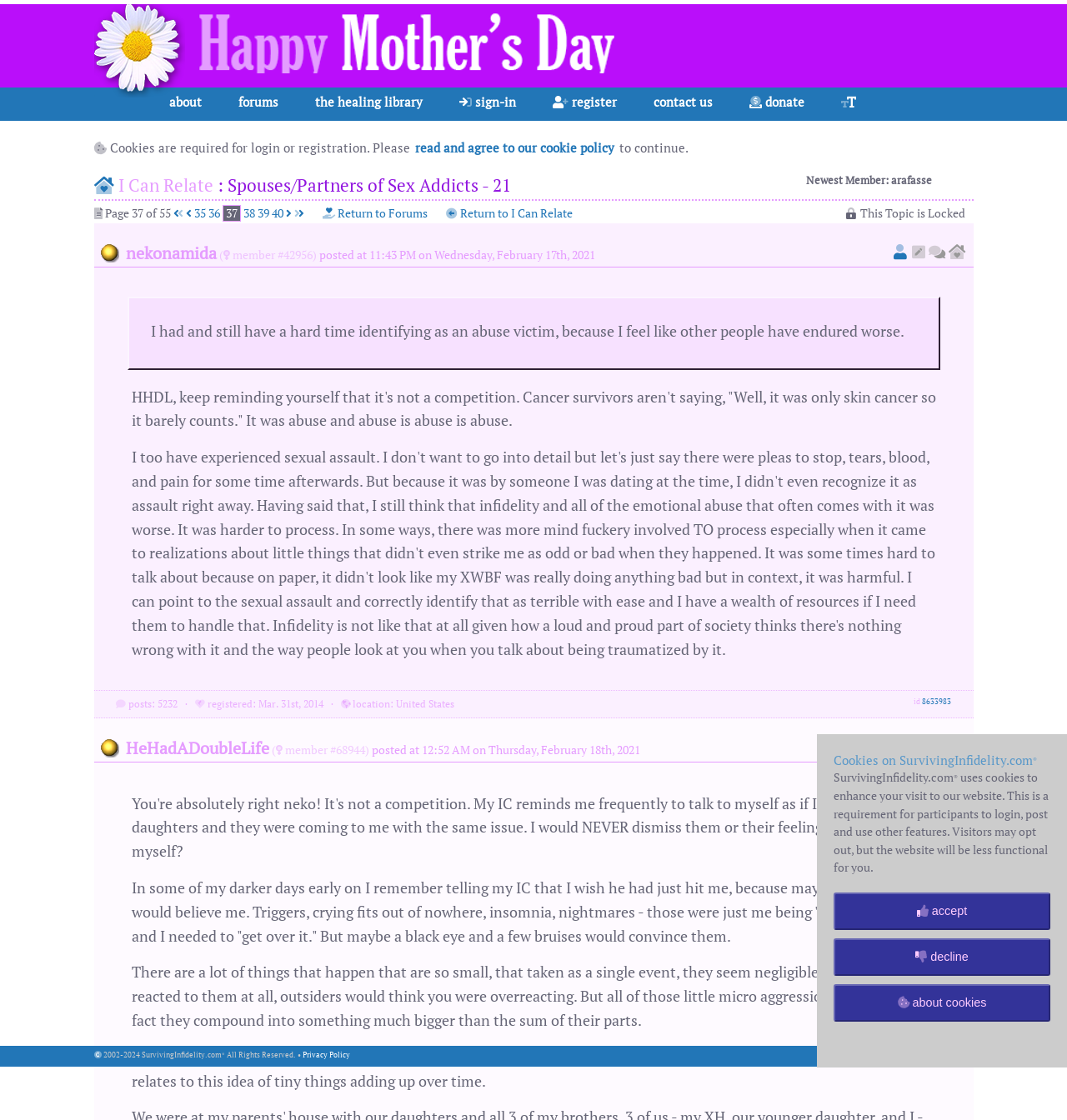Identify and provide the bounding box coordinates of the UI element described: "Privacy Policy". The coordinates should be formatted as [left, top, right, bottom], with each number being a float between 0 and 1.

[0.283, 0.938, 0.328, 0.946]